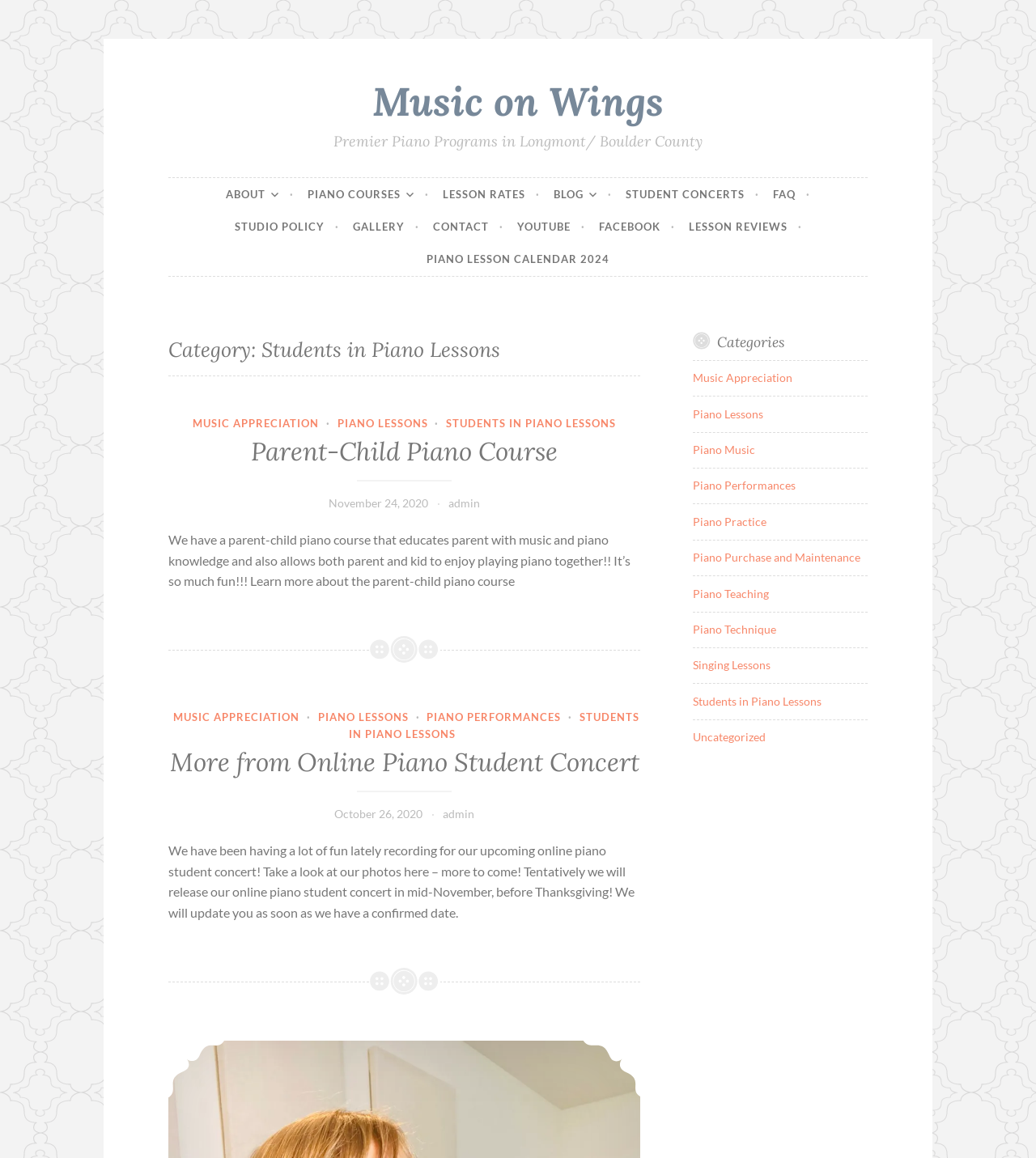Can you show the bounding box coordinates of the region to click on to complete the task described in the instruction: "View PIANO COURSES"?

[0.297, 0.154, 0.414, 0.182]